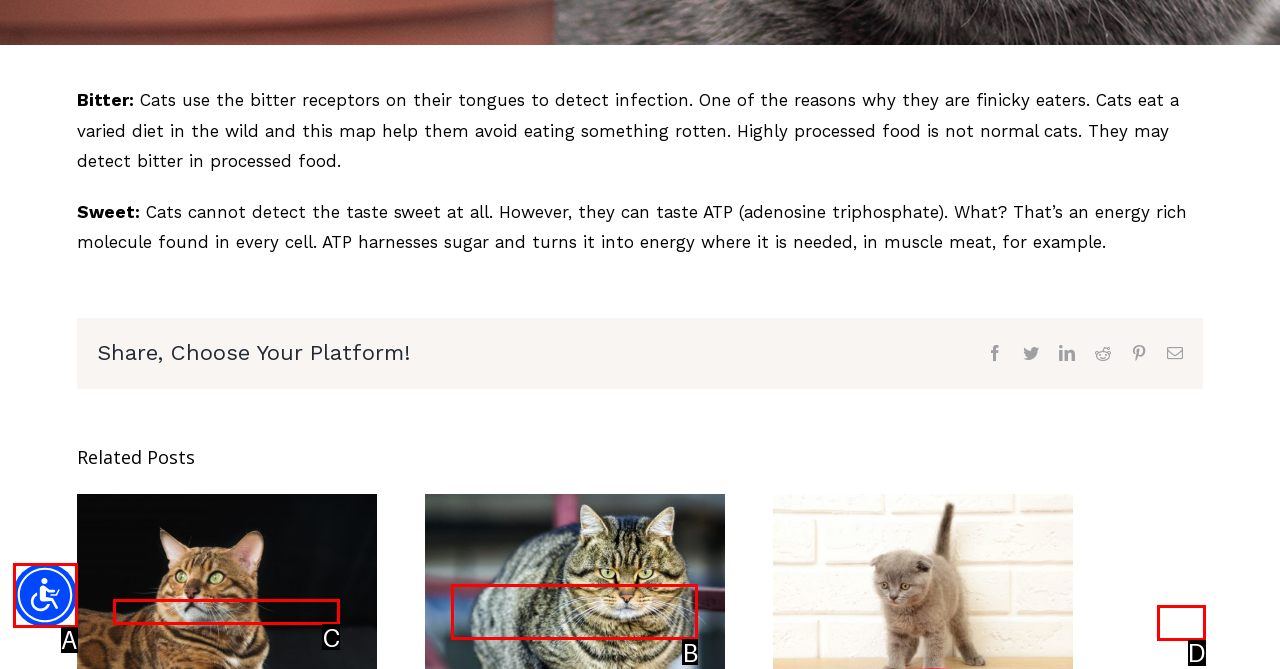Given the element description: The Hunting Instinct
Pick the letter of the correct option from the list.

C